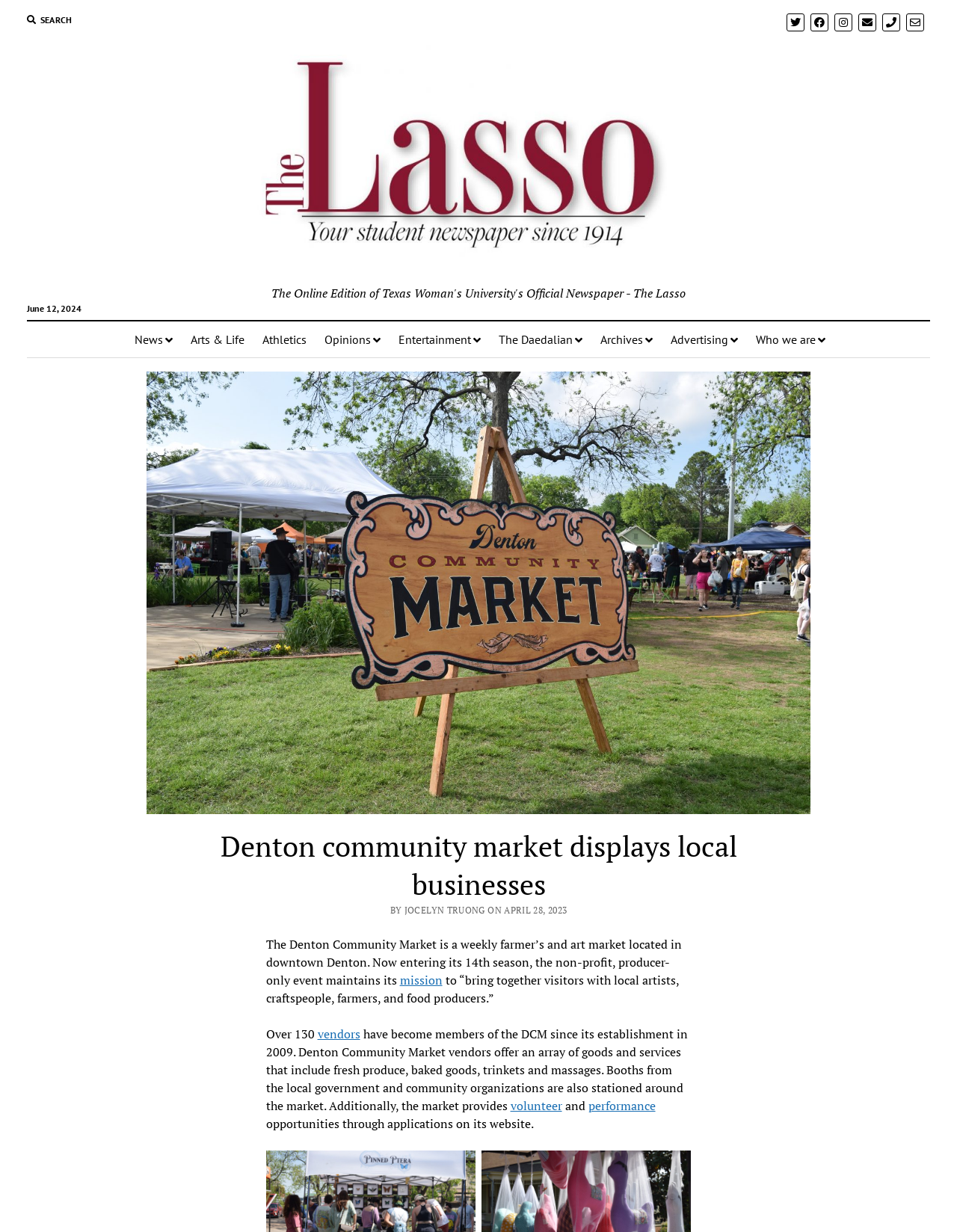How many vendors have become members of the DCM?
Please respond to the question with as much detail as possible.

The webpage states that 'Over 130 vendors have become members of the DCM since its establishment in 2009', which provides the answer to this question.